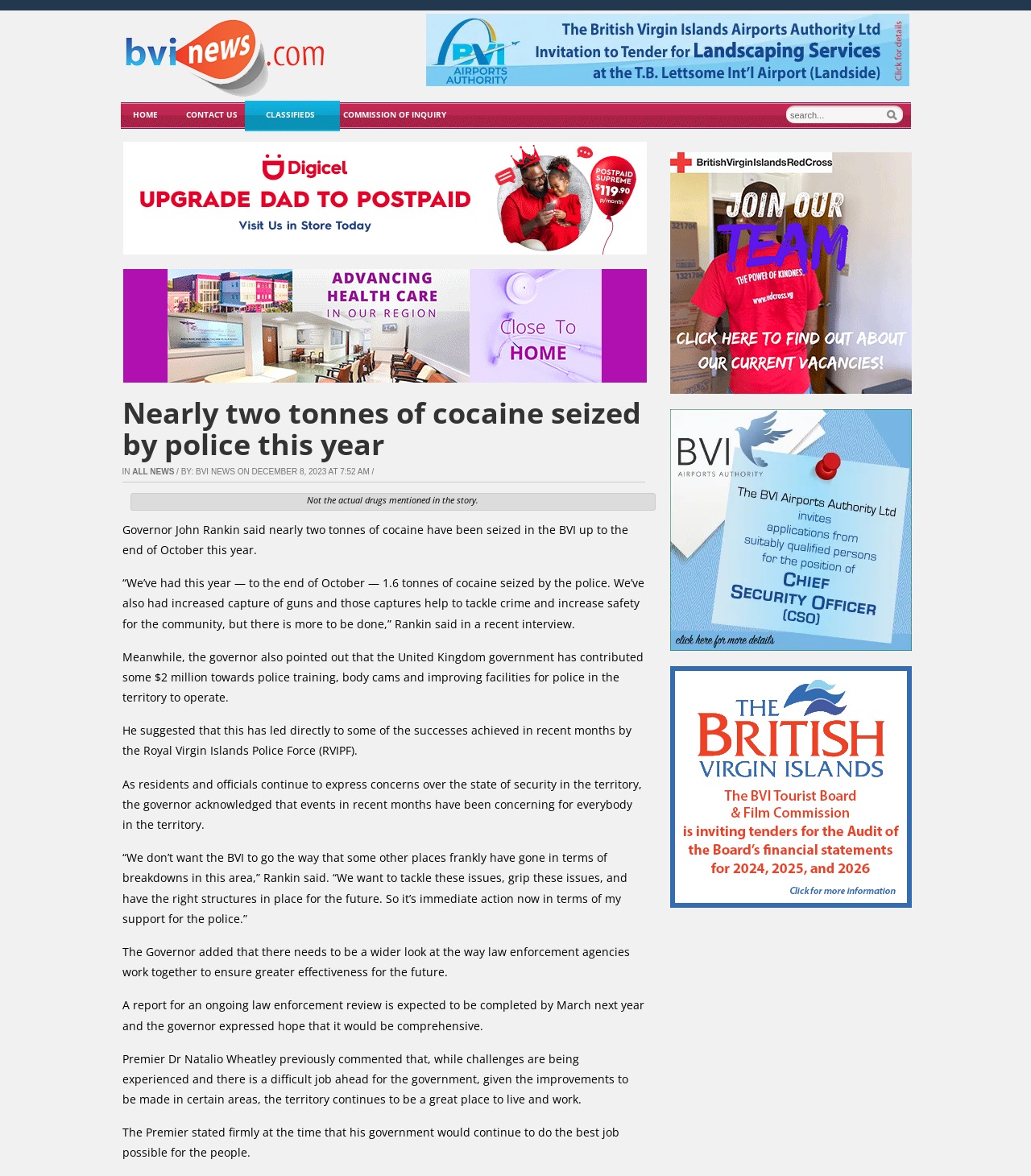Who contributed $2 million towards police training?
Based on the screenshot, provide a one-word or short-phrase response.

The United Kingdom government